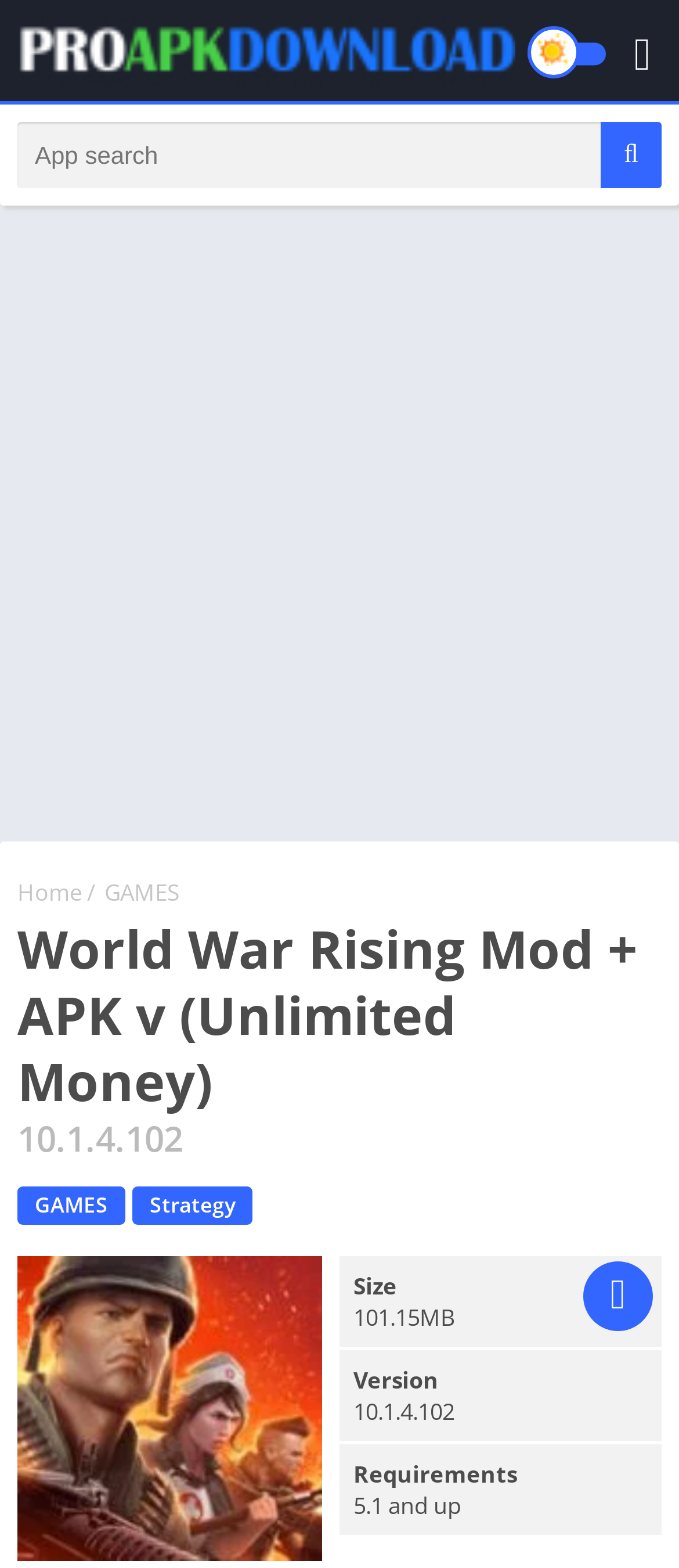Identify the bounding box coordinates for the UI element that matches this description: "name="s" placeholder="App search"".

[0.026, 0.078, 0.974, 0.12]